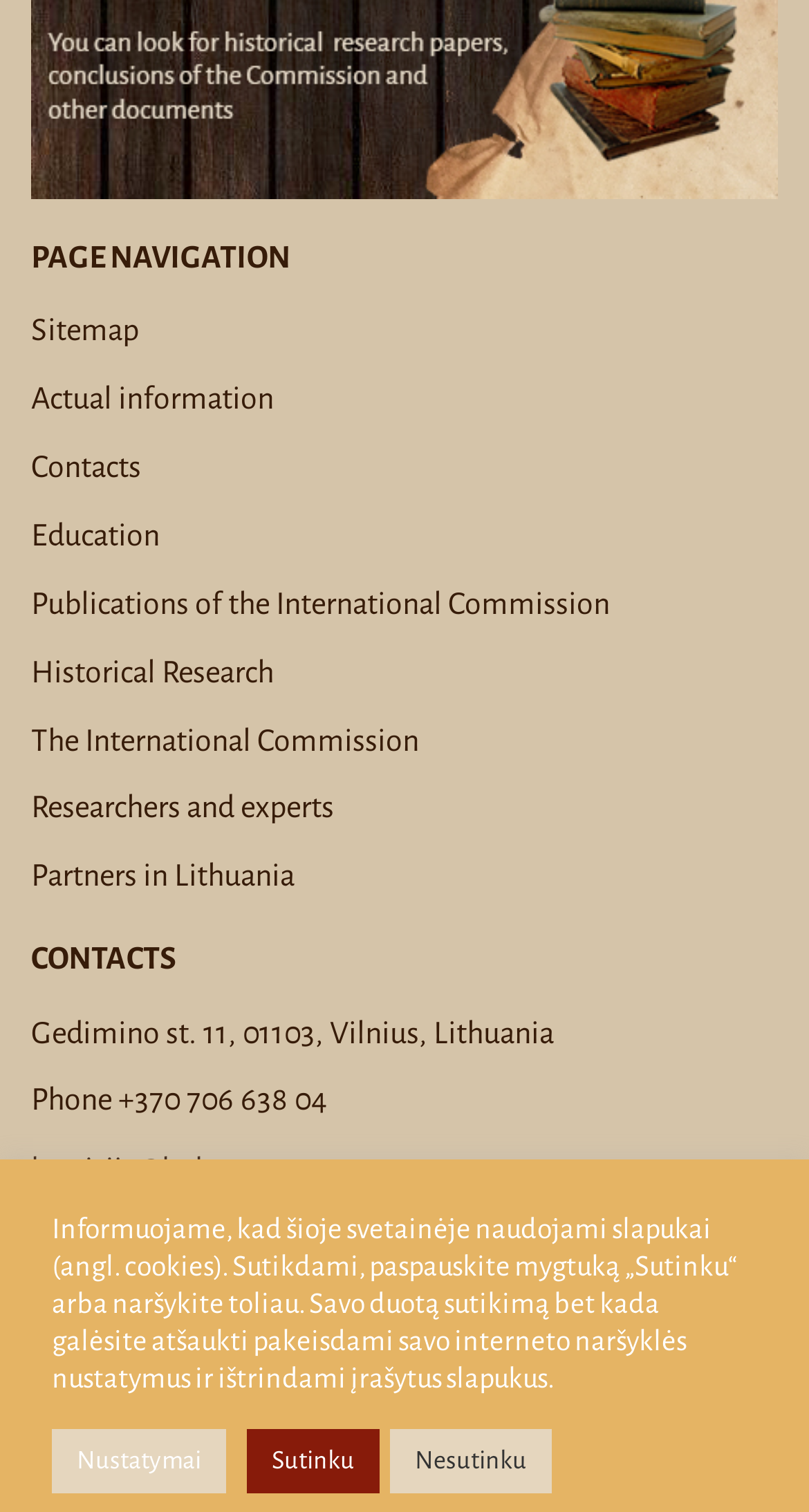Determine the bounding box coordinates of the clickable region to carry out the instruction: "View Contacts".

[0.038, 0.298, 0.174, 0.32]